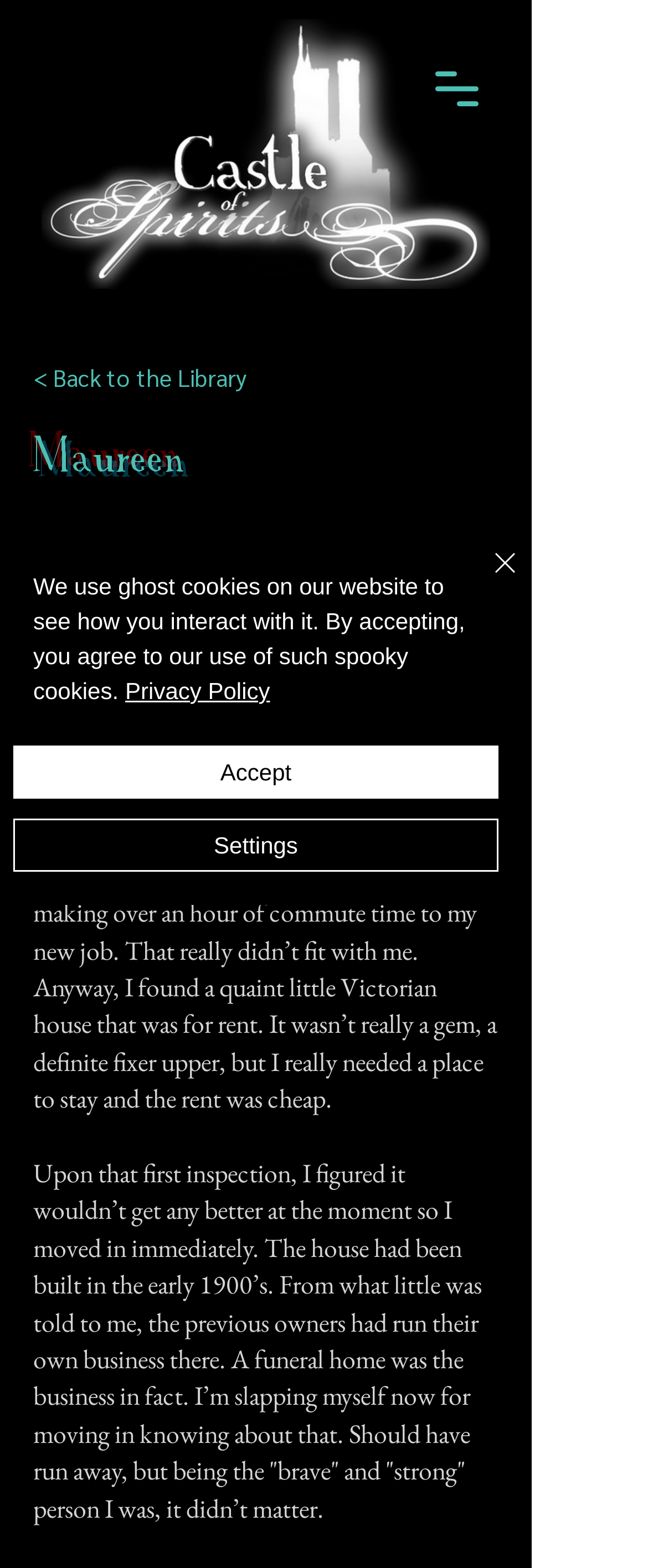Refer to the image and answer the question with as much detail as possible: What type of business was previously run in the house?

The type of business can be found in the StaticText element with the text 'A funeral home was the business in fact.' located in the middle of the webpage, describing the history of the house.